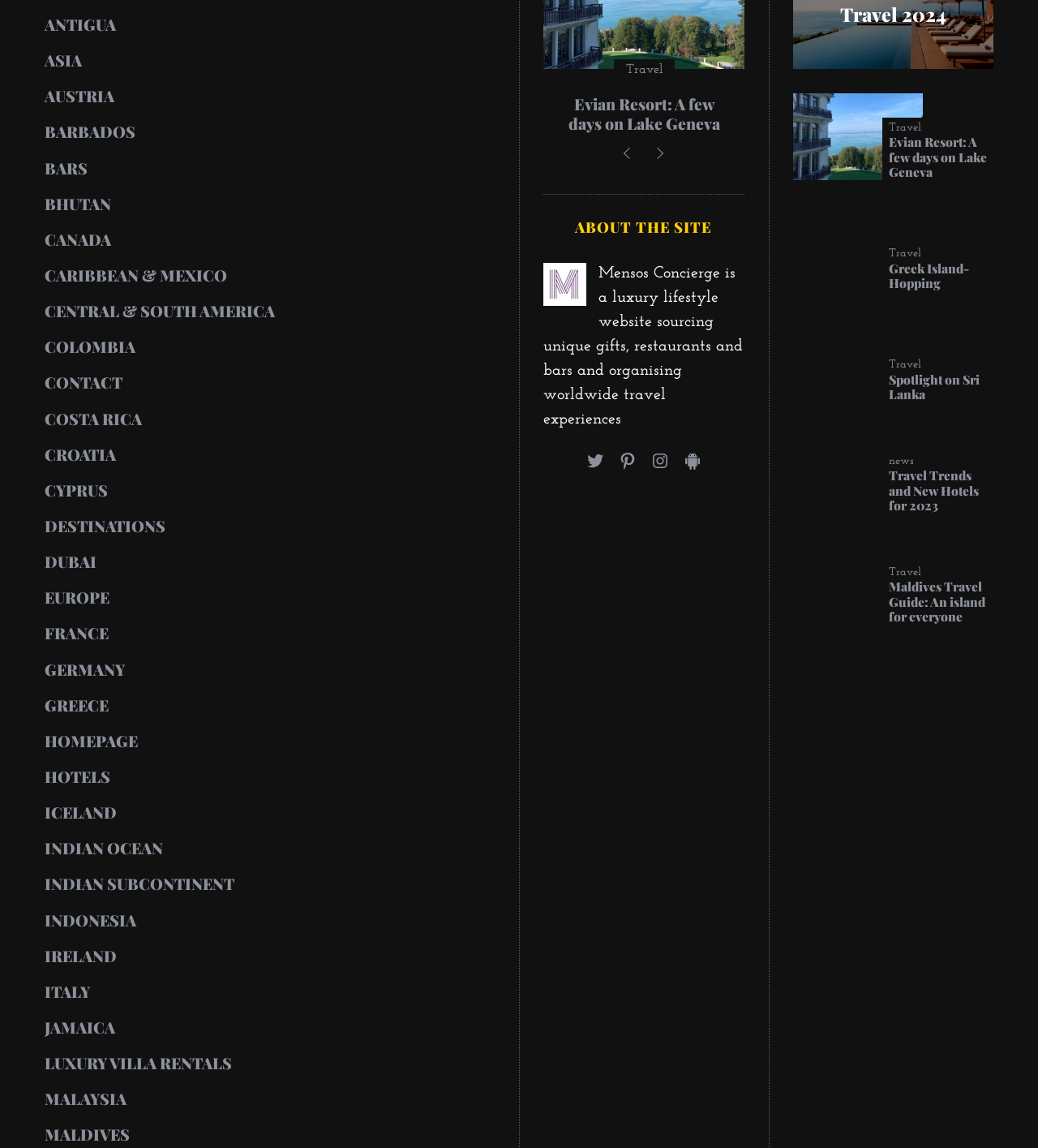Determine the coordinates of the bounding box that should be clicked to complete the instruction: "View the 'Evian Resort: A few days on Lake Geneva' article". The coordinates should be represented by four float numbers between 0 and 1: [left, top, right, bottom].

[0.856, 0.118, 0.957, 0.157]